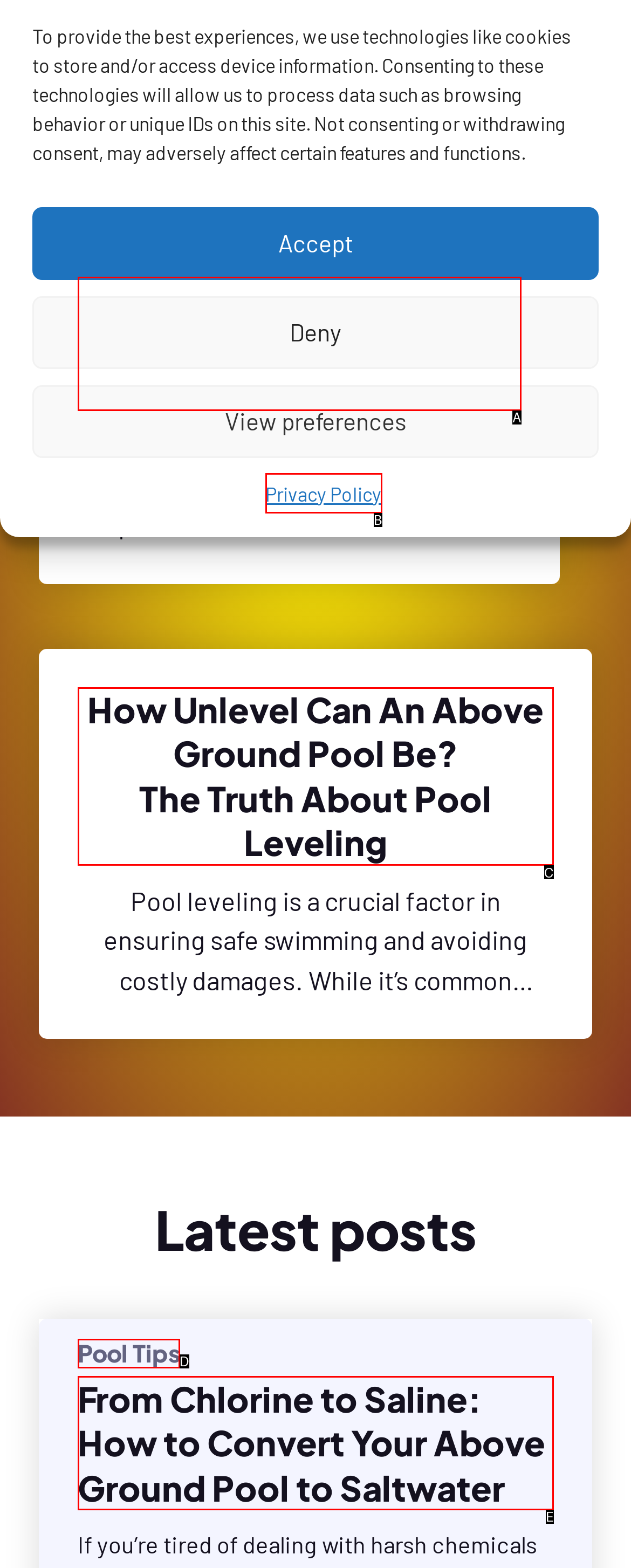Match the description to the correct option: Privacy Policy
Provide the letter of the matching option directly.

B